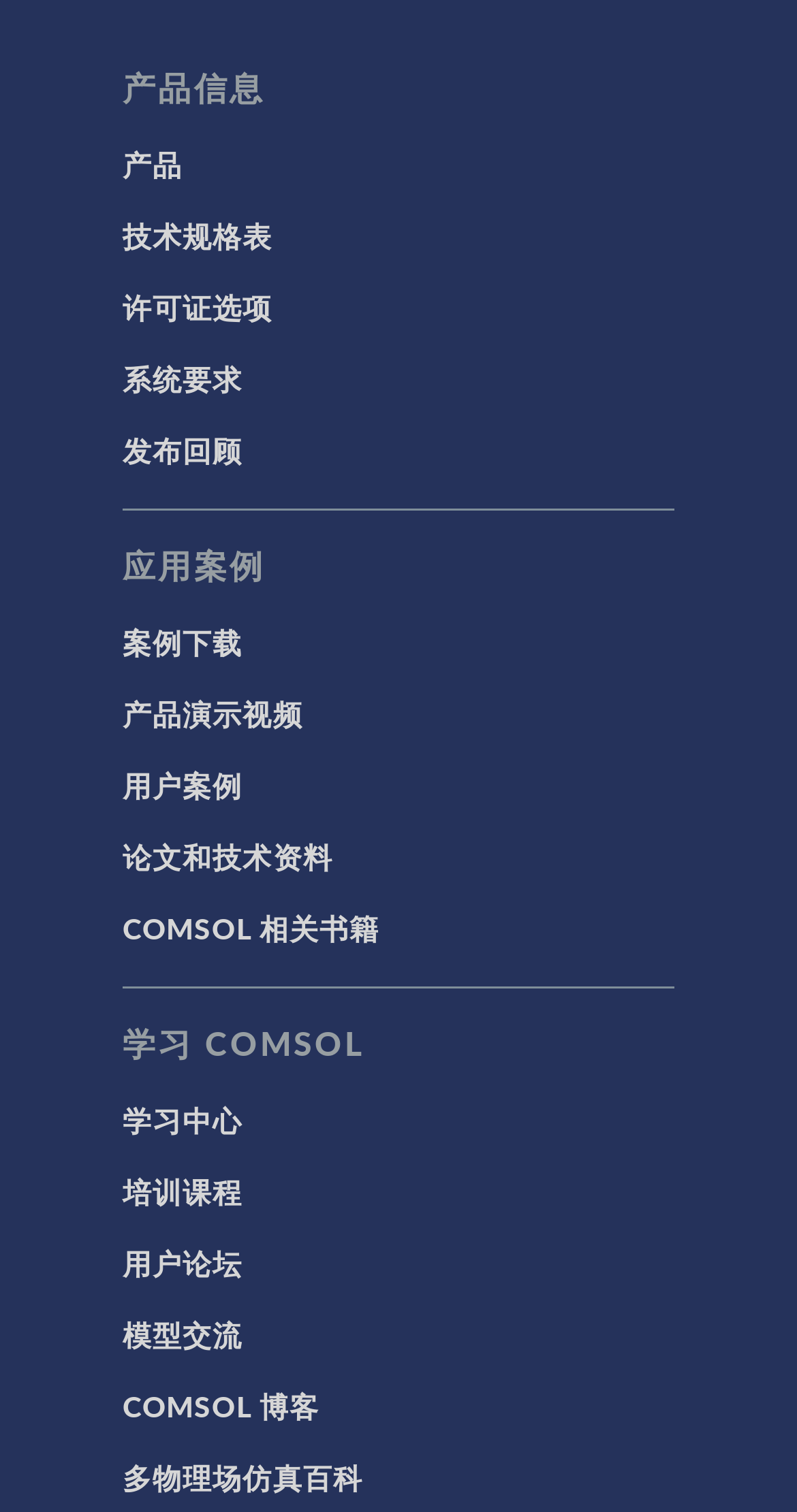Determine the bounding box coordinates of the clickable element to achieve the following action: 'Access the learning center'. Provide the coordinates as four float values between 0 and 1, formatted as [left, top, right, bottom].

[0.154, 0.727, 0.305, 0.754]